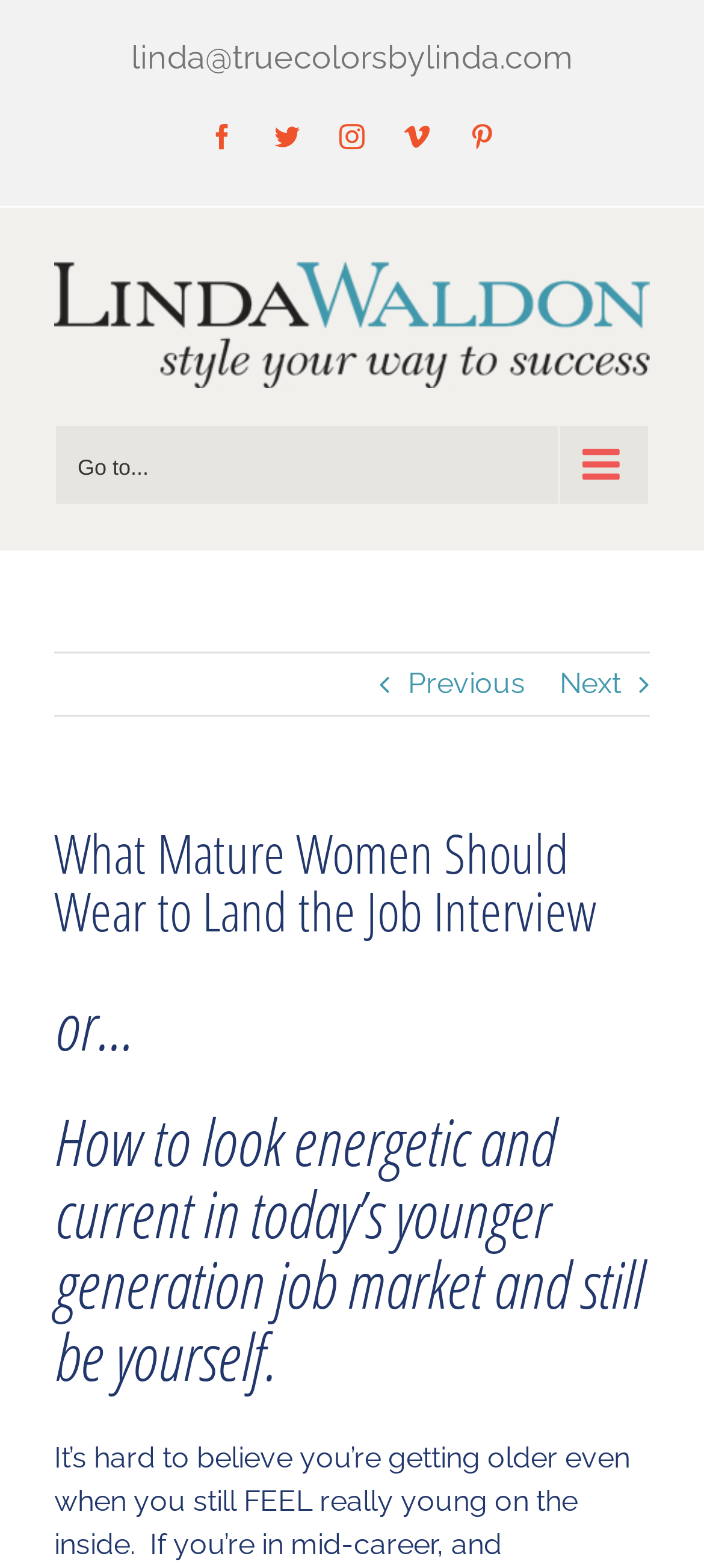Please determine the bounding box coordinates of the section I need to click to accomplish this instruction: "Go to the previous page".

[0.579, 0.417, 0.746, 0.456]